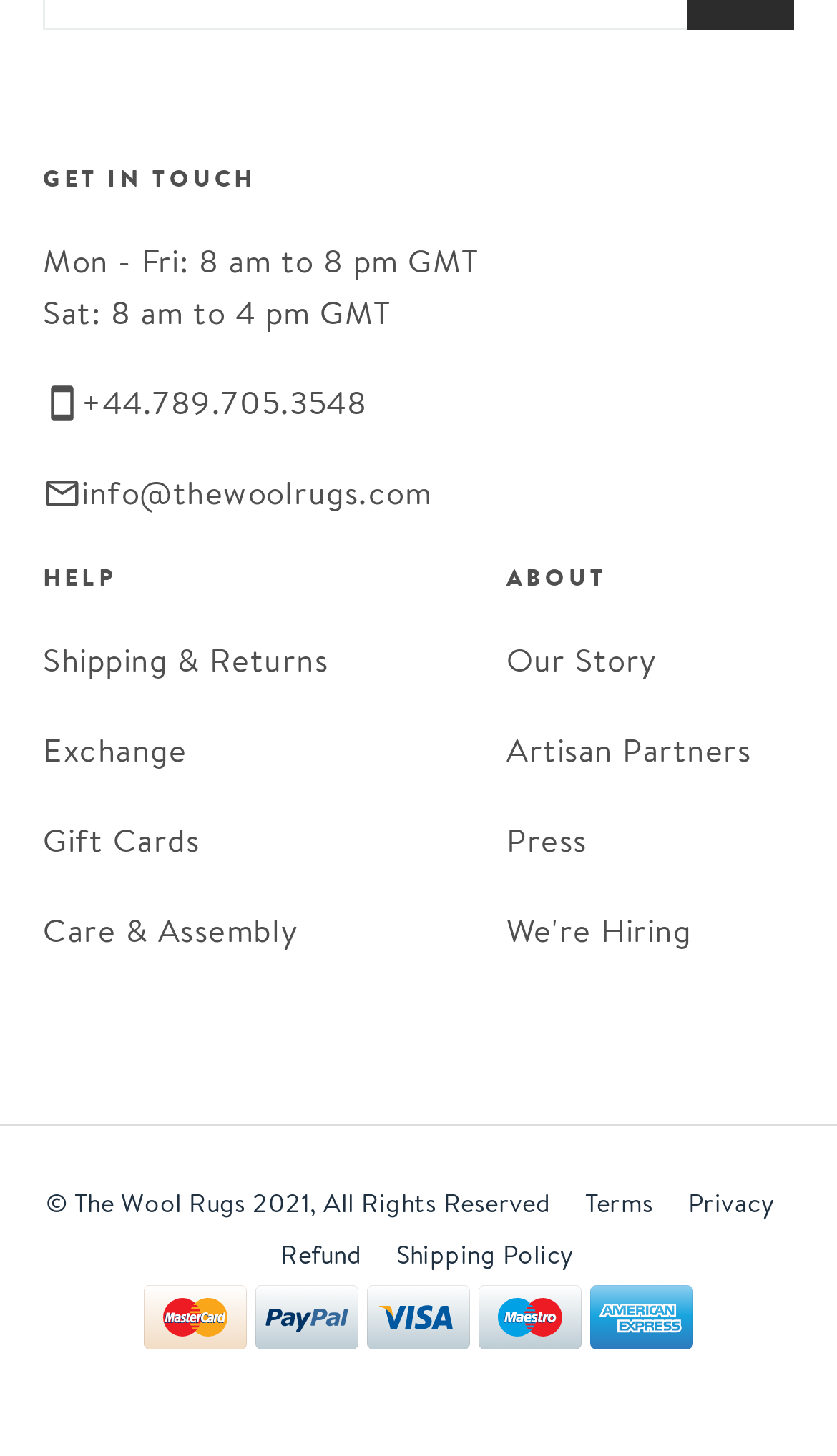Provide a one-word or short-phrase answer to the question:
How many social media icons are there?

5